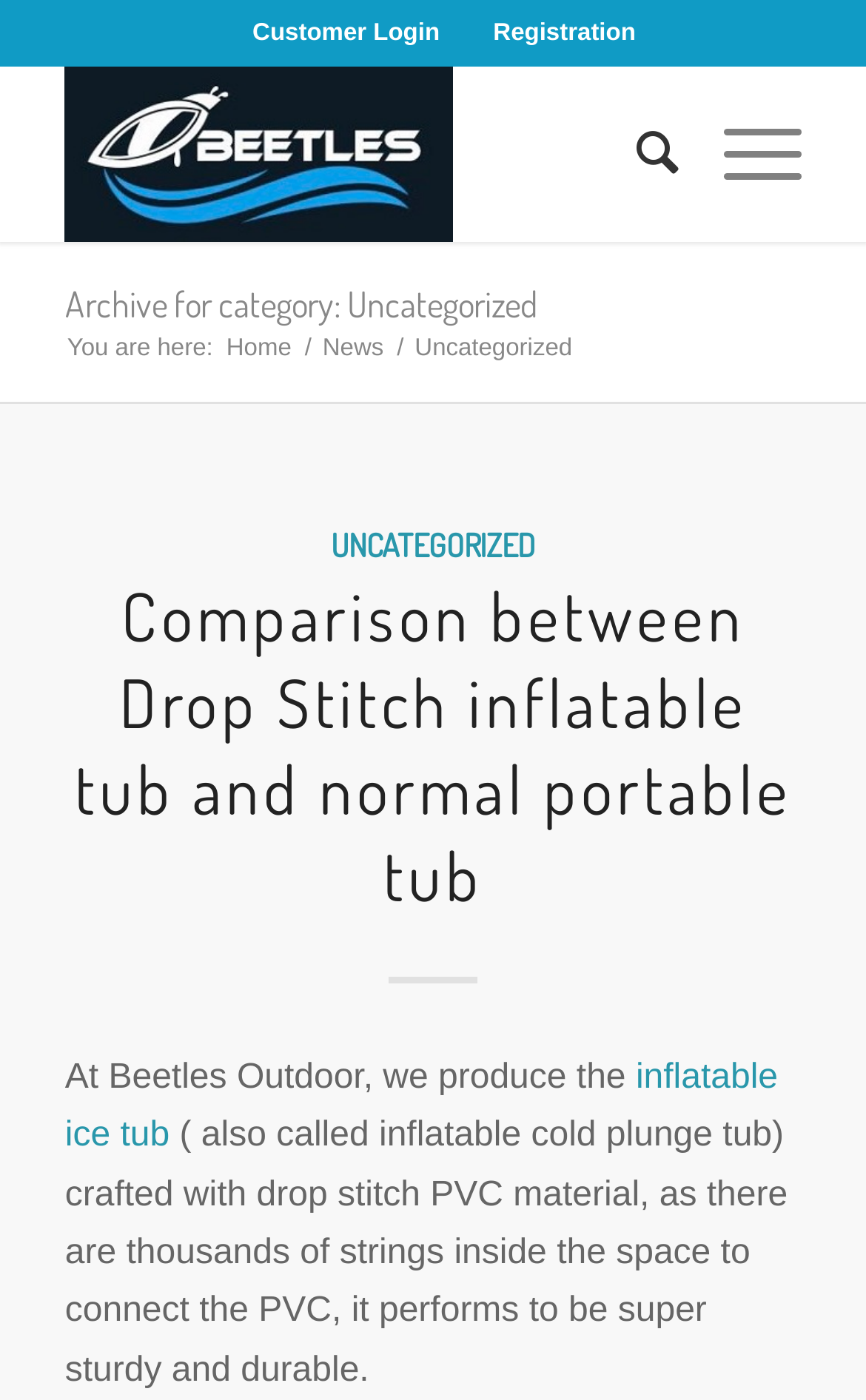What material is used to craft the inflatable ice tub?
Examine the image closely and answer the question with as much detail as possible.

The material used to craft the inflatable ice tub can be determined by reading the static text '( also called inflatable cold plunge tub) crafted with drop stitch PVC material...' which indicates that the material used is drop stitch PVC material.